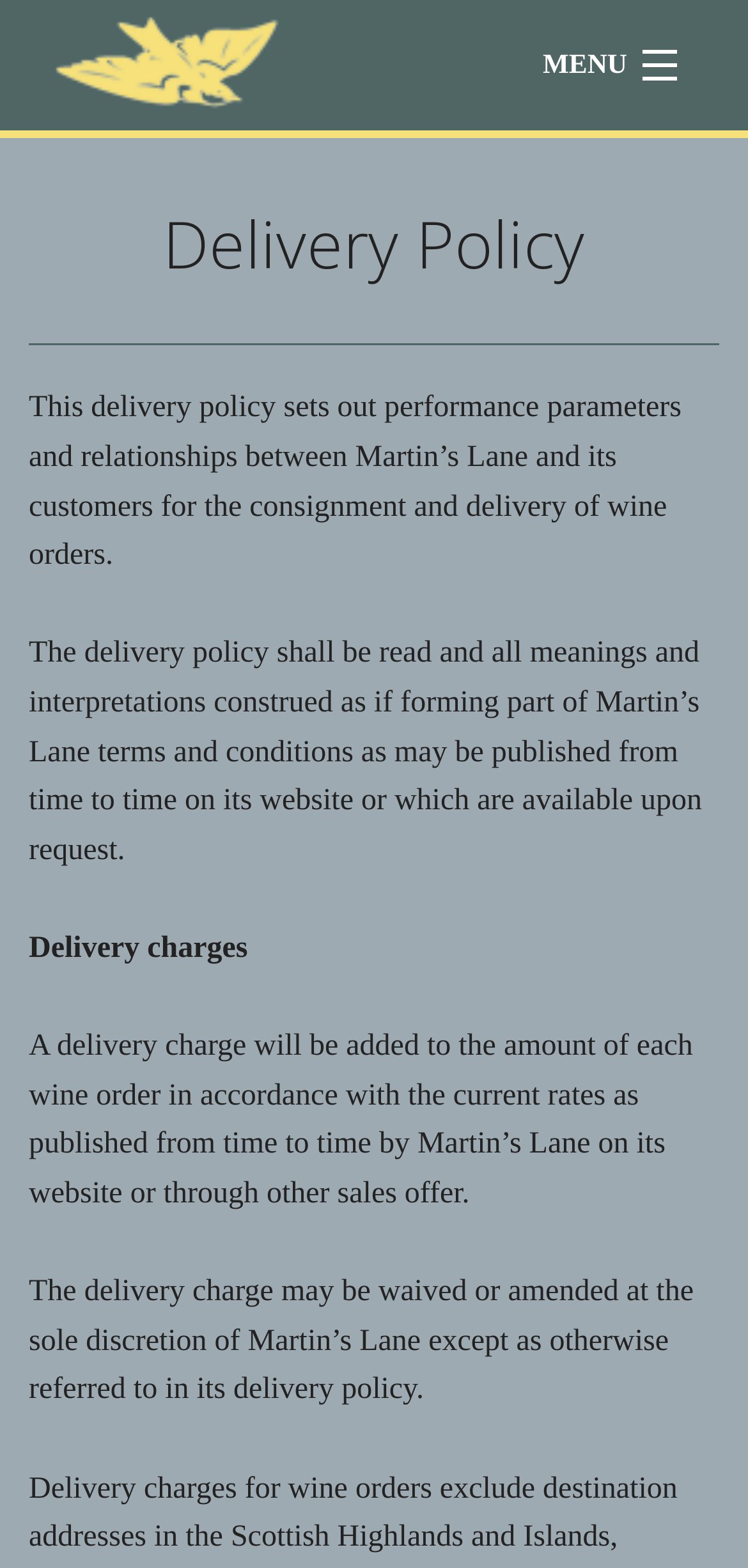Identify the coordinates of the bounding box for the element that must be clicked to accomplish the instruction: "View Wines".

[0.0, 0.143, 1.0, 0.201]